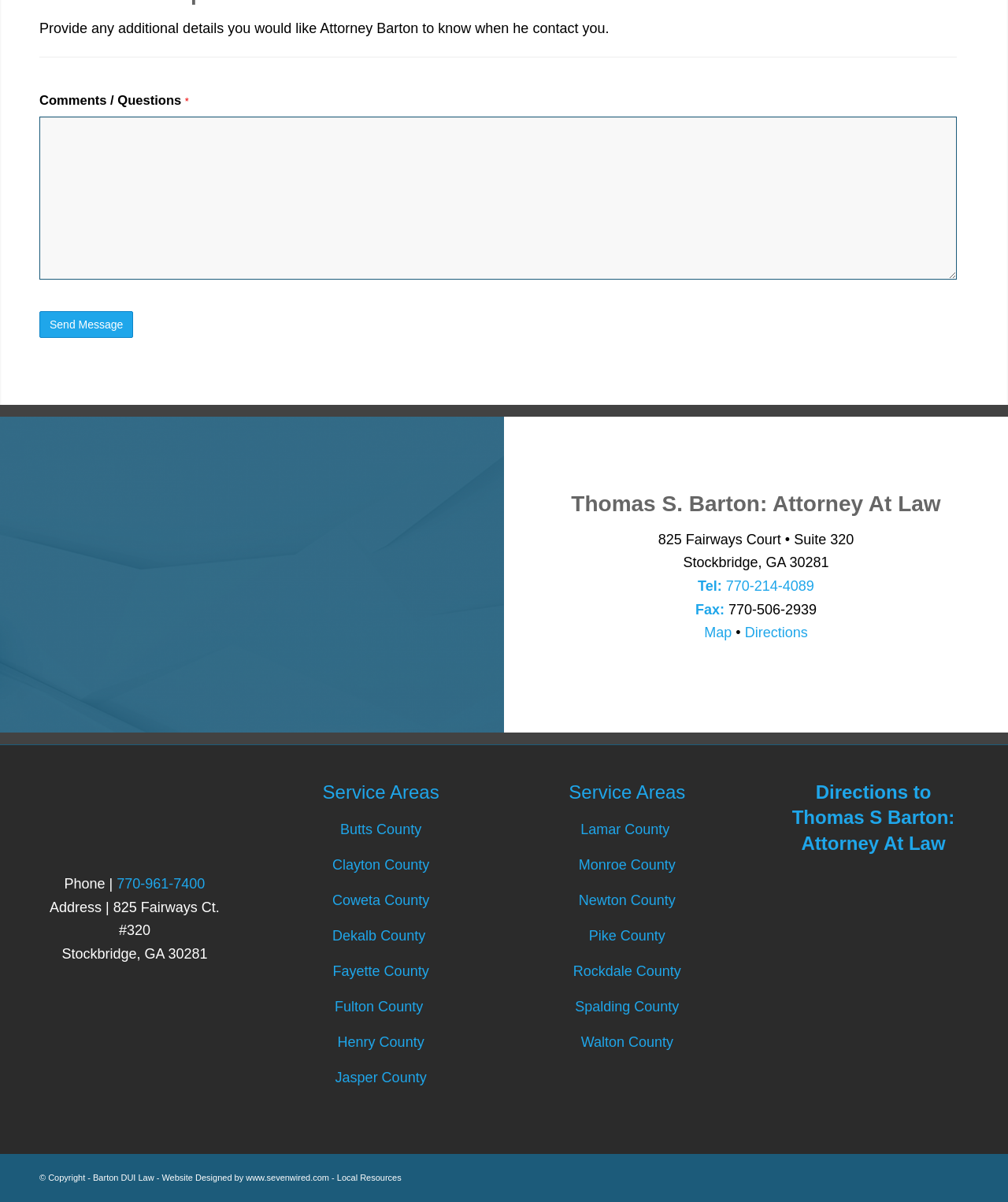Please locate the bounding box coordinates of the element's region that needs to be clicked to follow the instruction: "Send a message to Attorney Barton". The bounding box coordinates should be provided as four float numbers between 0 and 1, i.e., [left, top, right, bottom].

[0.039, 0.259, 0.132, 0.281]